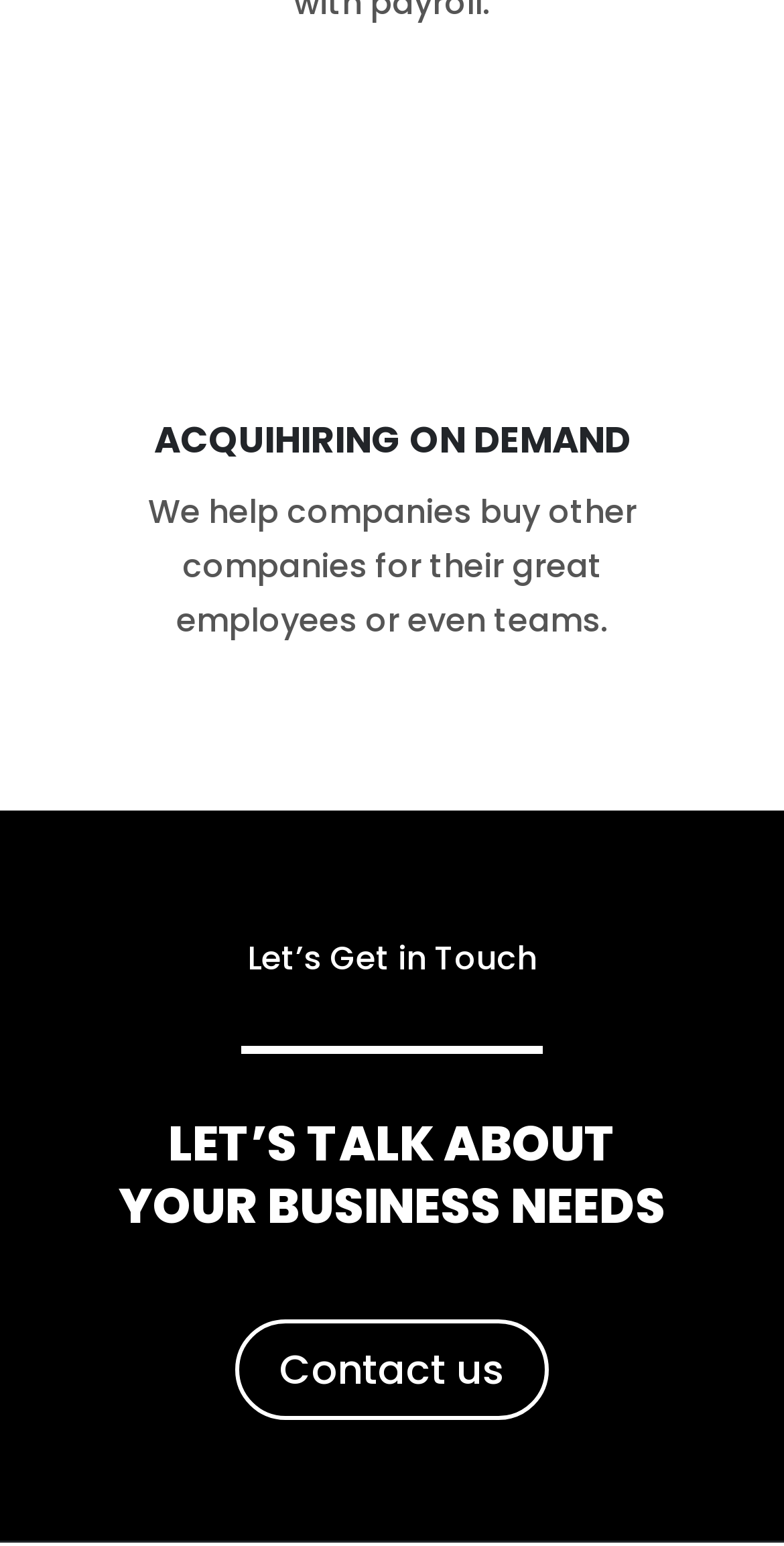What is the tone of this webpage?
Answer the question with as much detail as possible.

The language and tone used on this webpage seem professional, with formal headings and text that suggests a business-like atmosphere. The use of phrases like 'We help companies' and 'Let’s Get in Touch' also contribute to a professional tone.